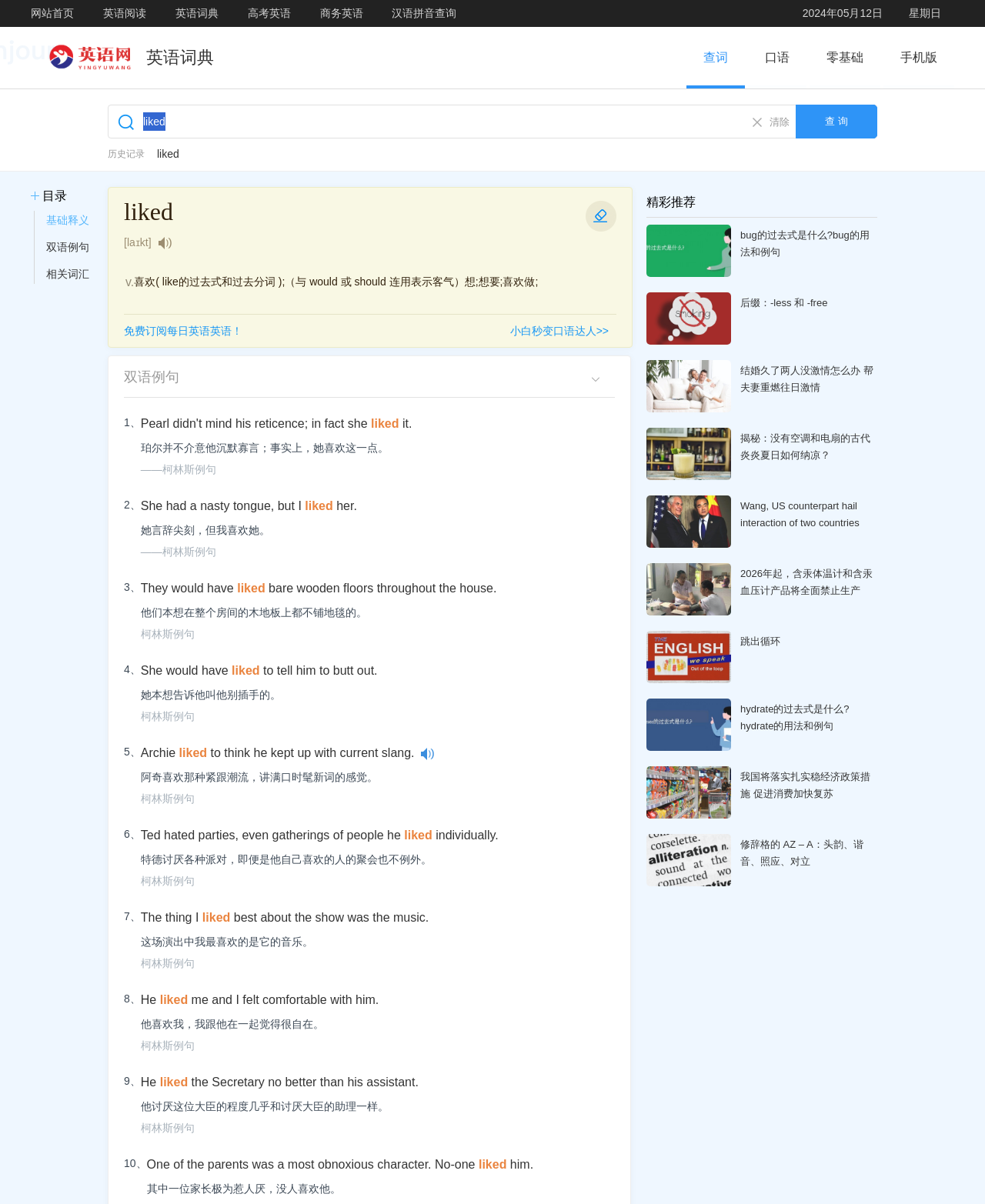Extract the bounding box coordinates for the described element: "后缀：-less 和 -free". The coordinates should be represented as four float numbers between 0 and 1: [left, top, right, bottom].

[0.656, 0.243, 0.891, 0.286]